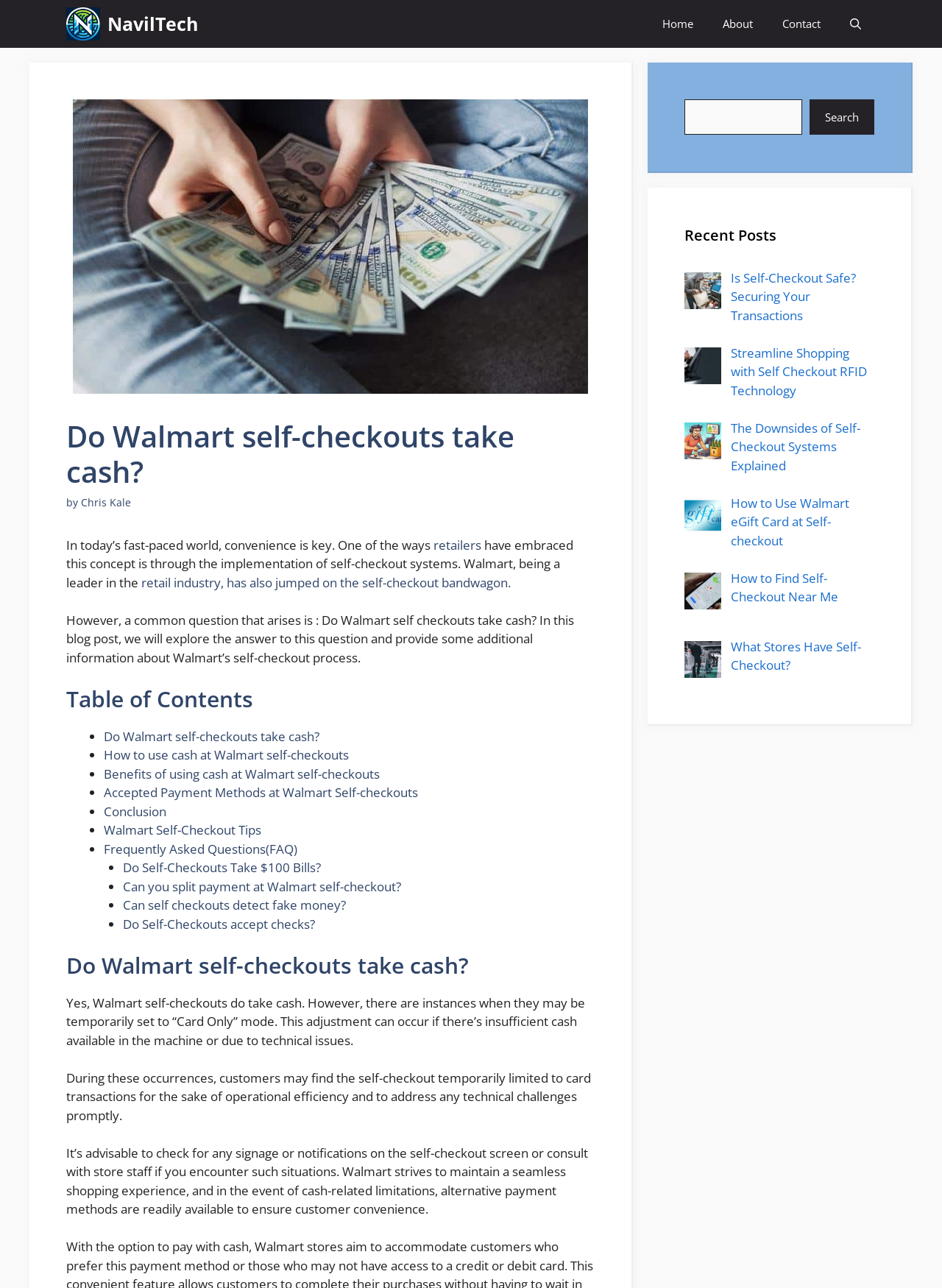Answer the question with a brief word or phrase:
What are the benefits of using cash at Walmart self-checkouts?

Not specified